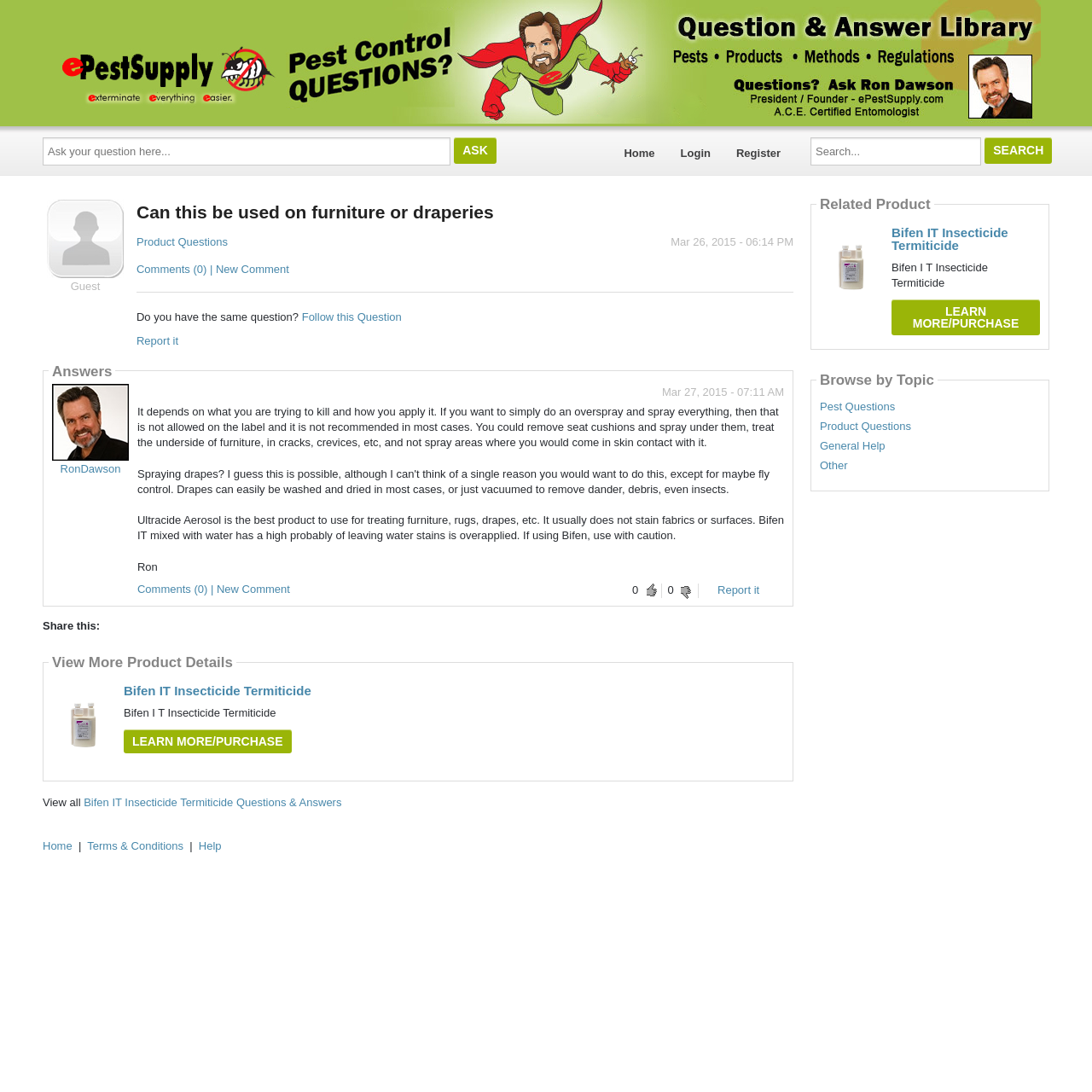Locate and extract the text of the main heading on the webpage.

Can this be used on furniture or draperies